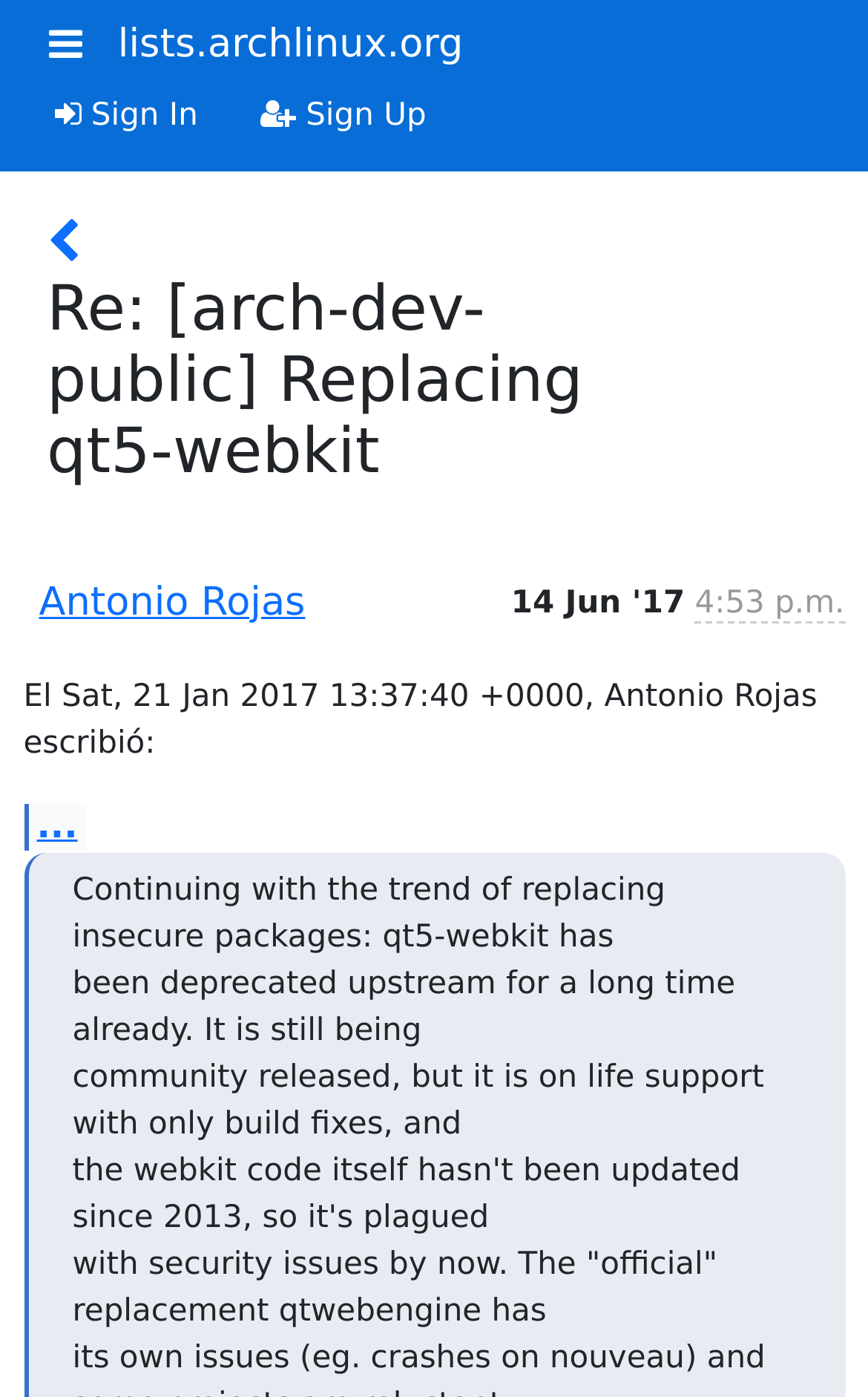Identify and extract the heading text of the webpage.

Re: [arch-dev-public] Replacing qt5-webkit